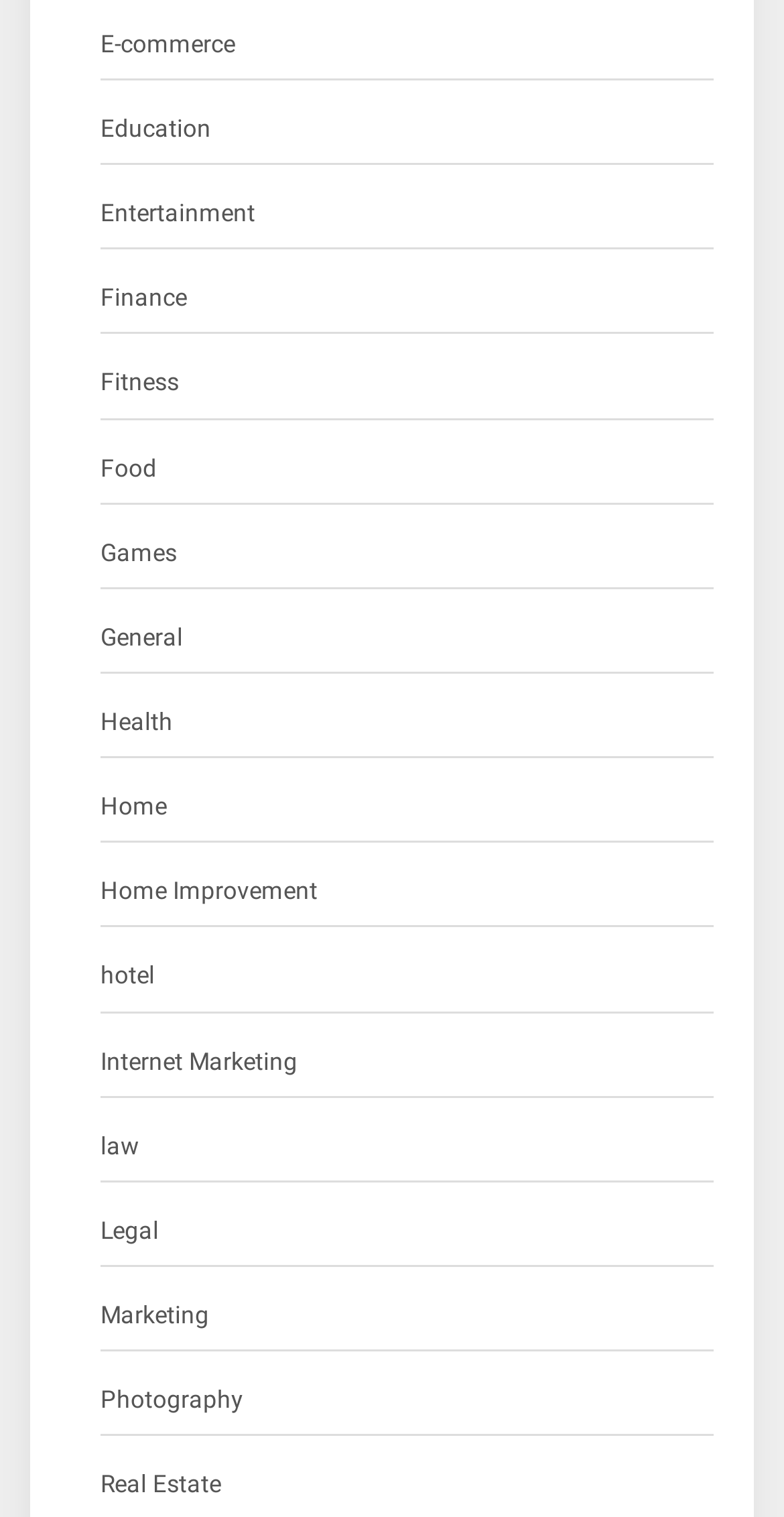Please provide the bounding box coordinates for the element that needs to be clicked to perform the instruction: "Explore Education". The coordinates must consist of four float numbers between 0 and 1, formatted as [left, top, right, bottom].

[0.128, 0.072, 0.269, 0.1]